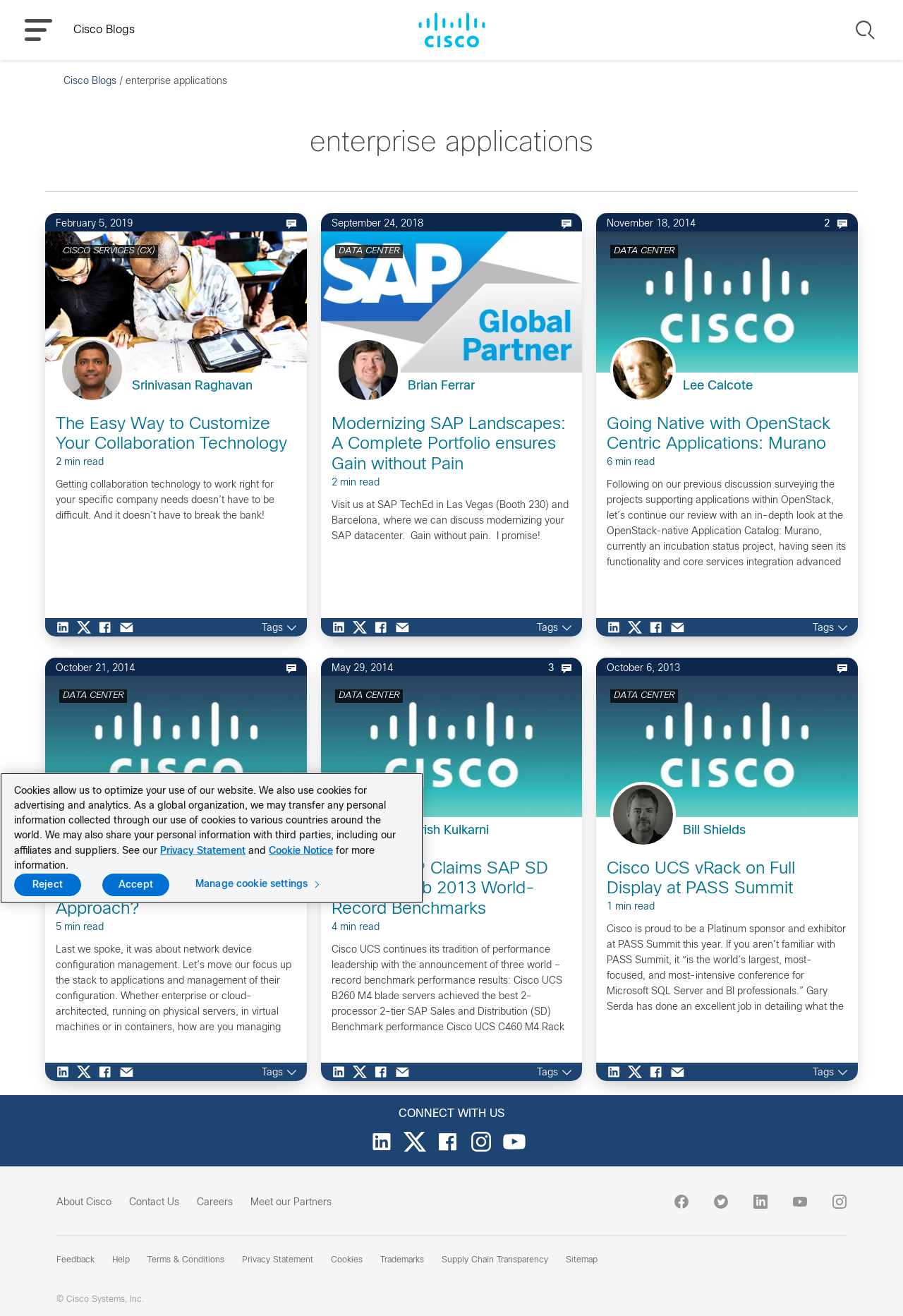What is the date of the oldest article?
Answer with a single word or phrase, using the screenshot for reference.

November 18, 2014